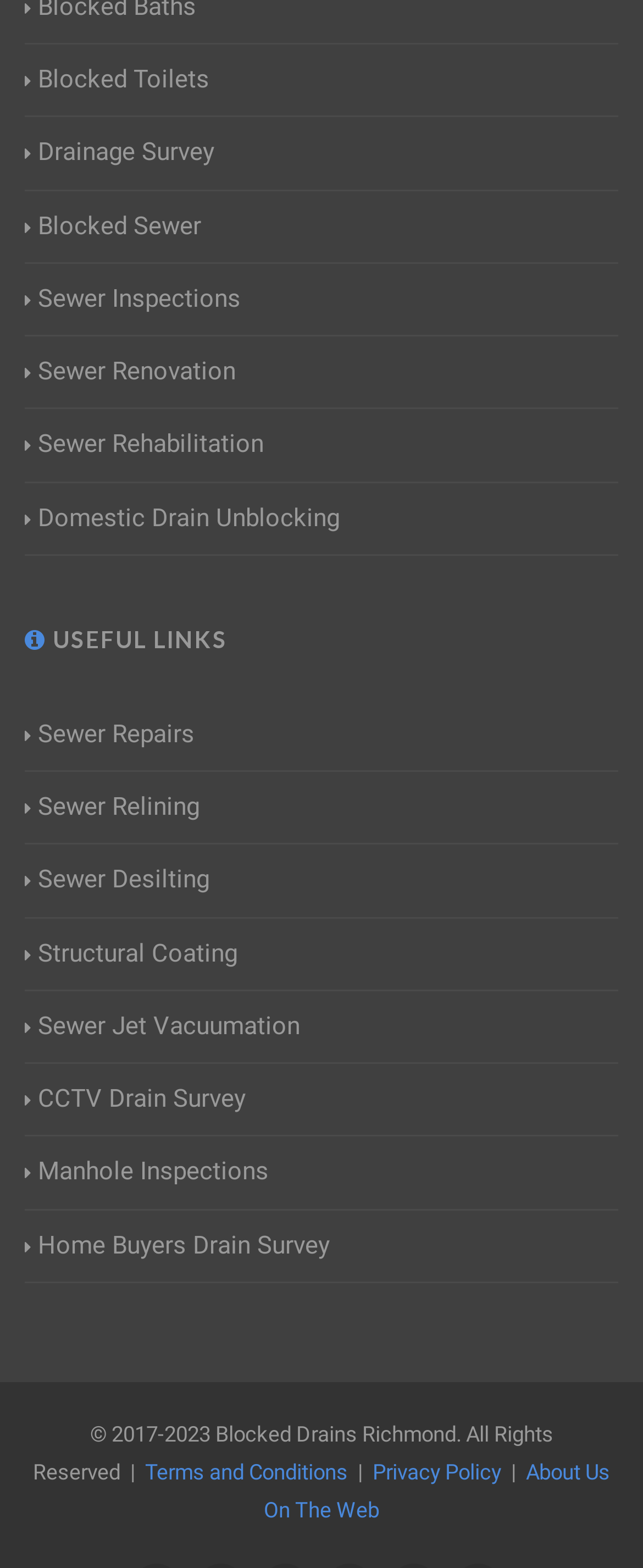What is the main topic of this website?
Refer to the image and give a detailed answer to the query.

Based on the links provided on the webpage, such as 'Blocked Toilets', 'Drainage Survey', 'Sewer Inspections', and others, it is clear that the main topic of this website is related to drainage and sewer services.